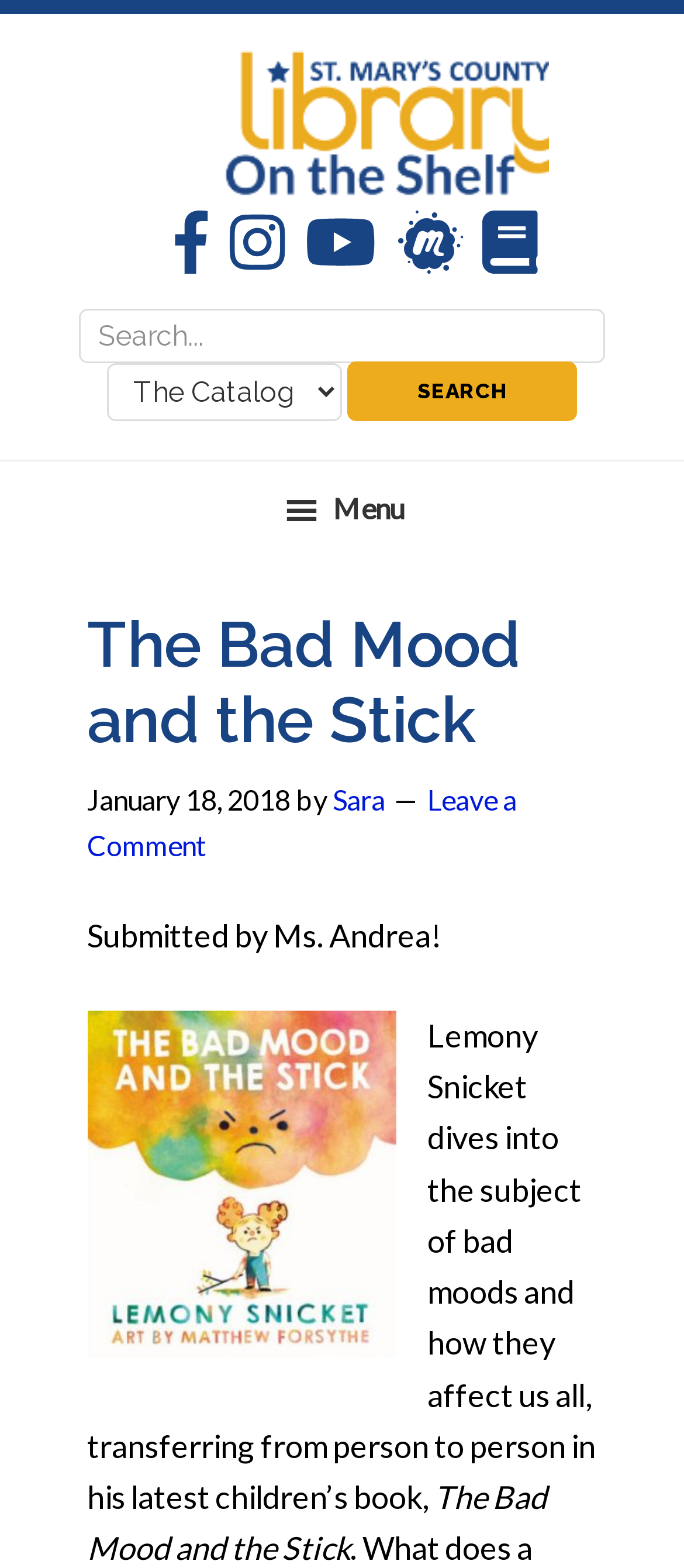How many search fields are there?
Answer the question with a detailed explanation, including all necessary information.

The search fields can be found in the top section of the webpage. There are two search fields: one for searching for a specific term, and another for selecting where to search. These fields are arranged horizontally and are easily visible.